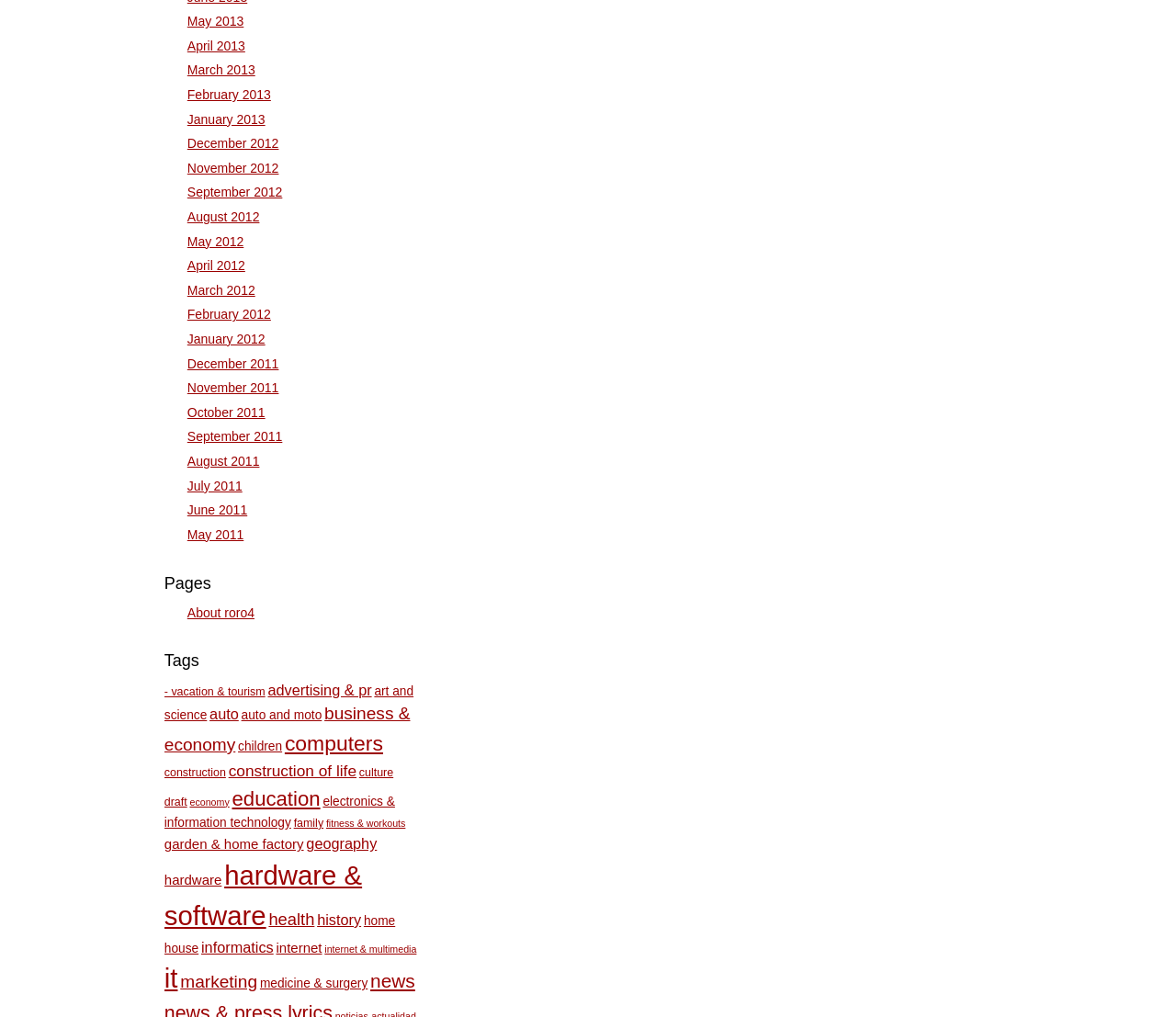What is the category with the most items?
Please respond to the question with a detailed and well-explained answer.

After reviewing the links under the 'Tags' heading, I found that the category with the most items is 'hardware & software' with 31 items, followed by 'it' with 31 items as well.